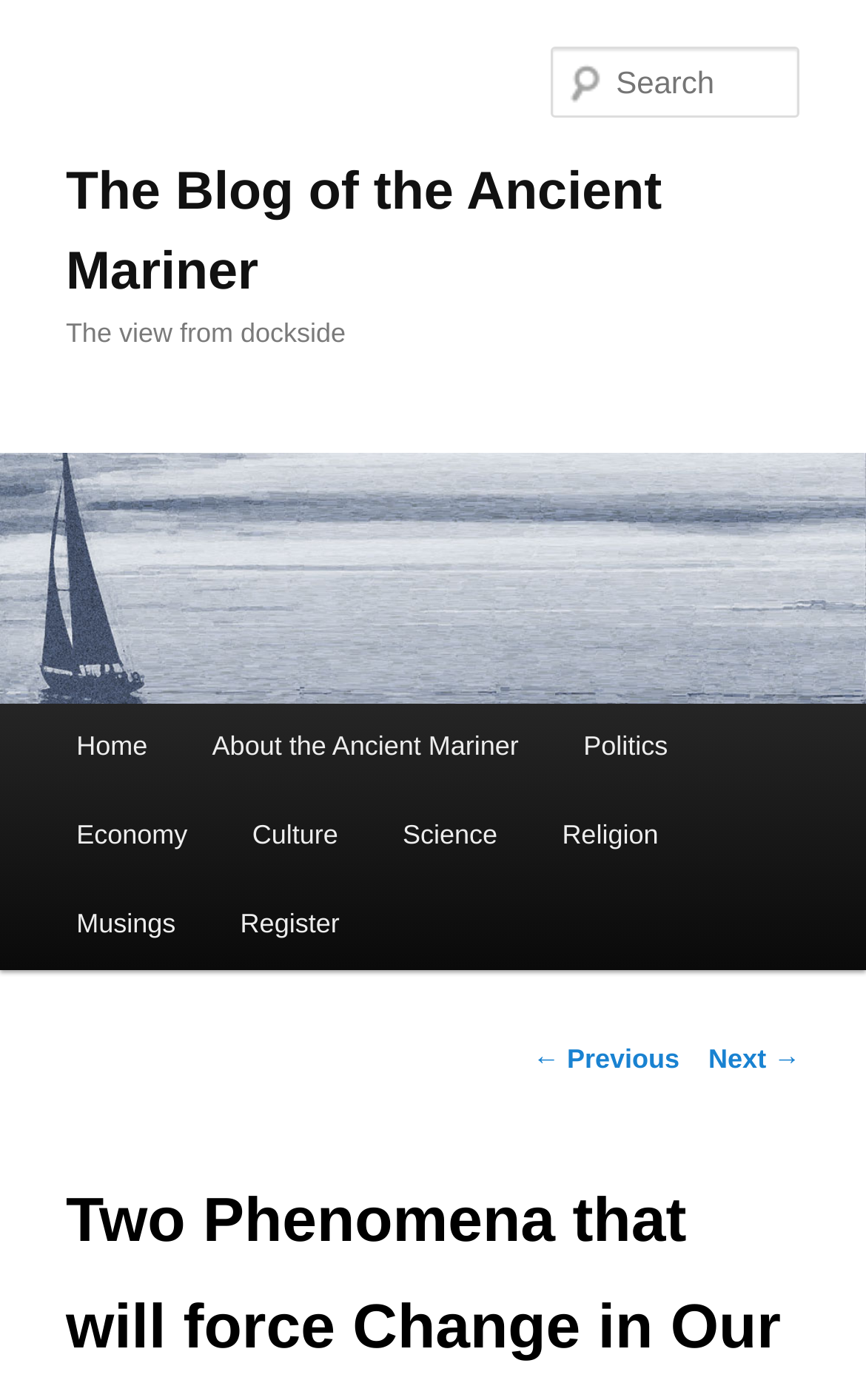Find the bounding box coordinates for the UI element whose description is: "About the Ancient Mariner". The coordinates should be four float numbers between 0 and 1, in the format [left, top, right, bottom].

[0.208, 0.502, 0.636, 0.565]